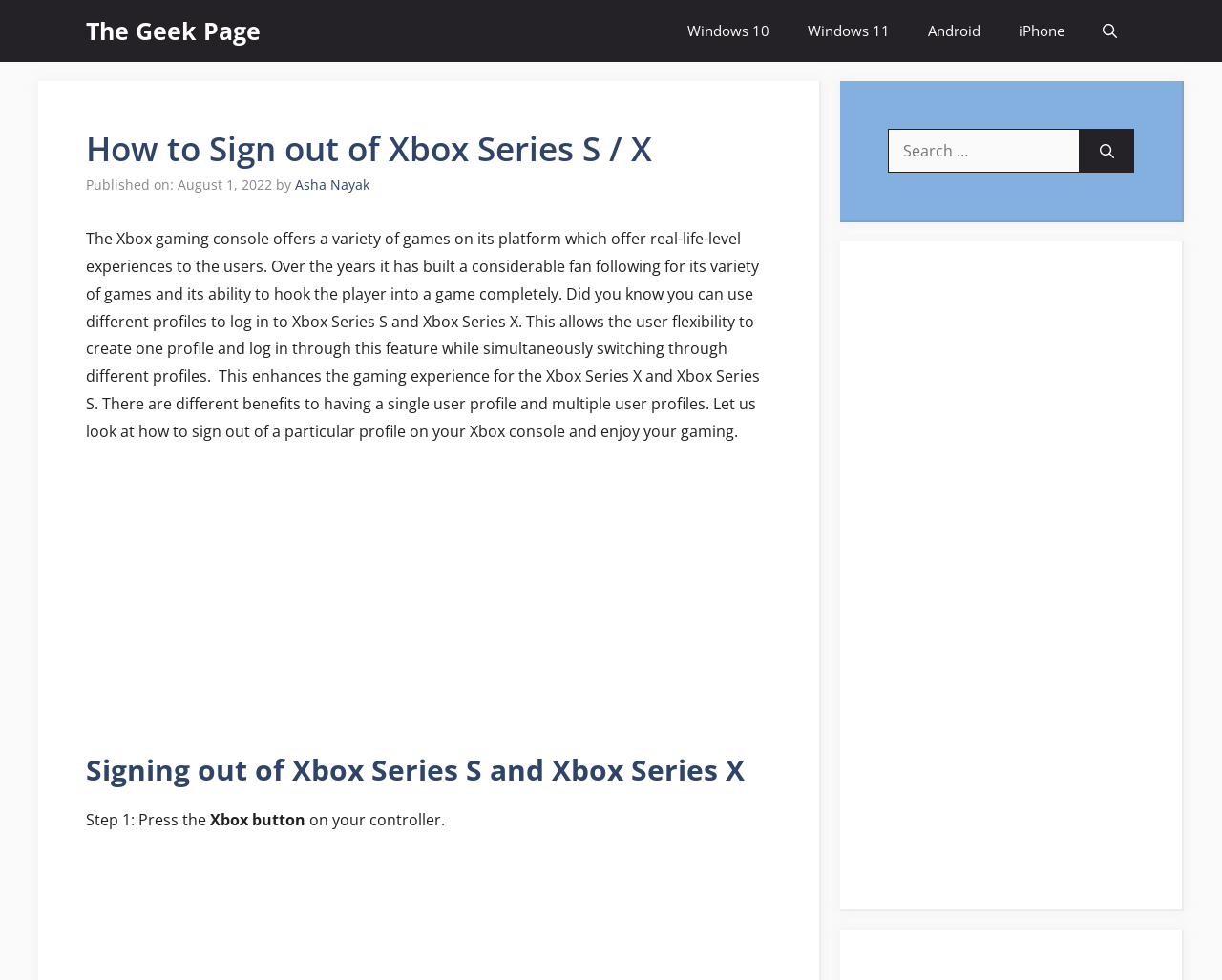Could you provide the bounding box coordinates for the portion of the screen to click to complete this instruction: "Search for something"?

[0.727, 0.131, 0.884, 0.176]